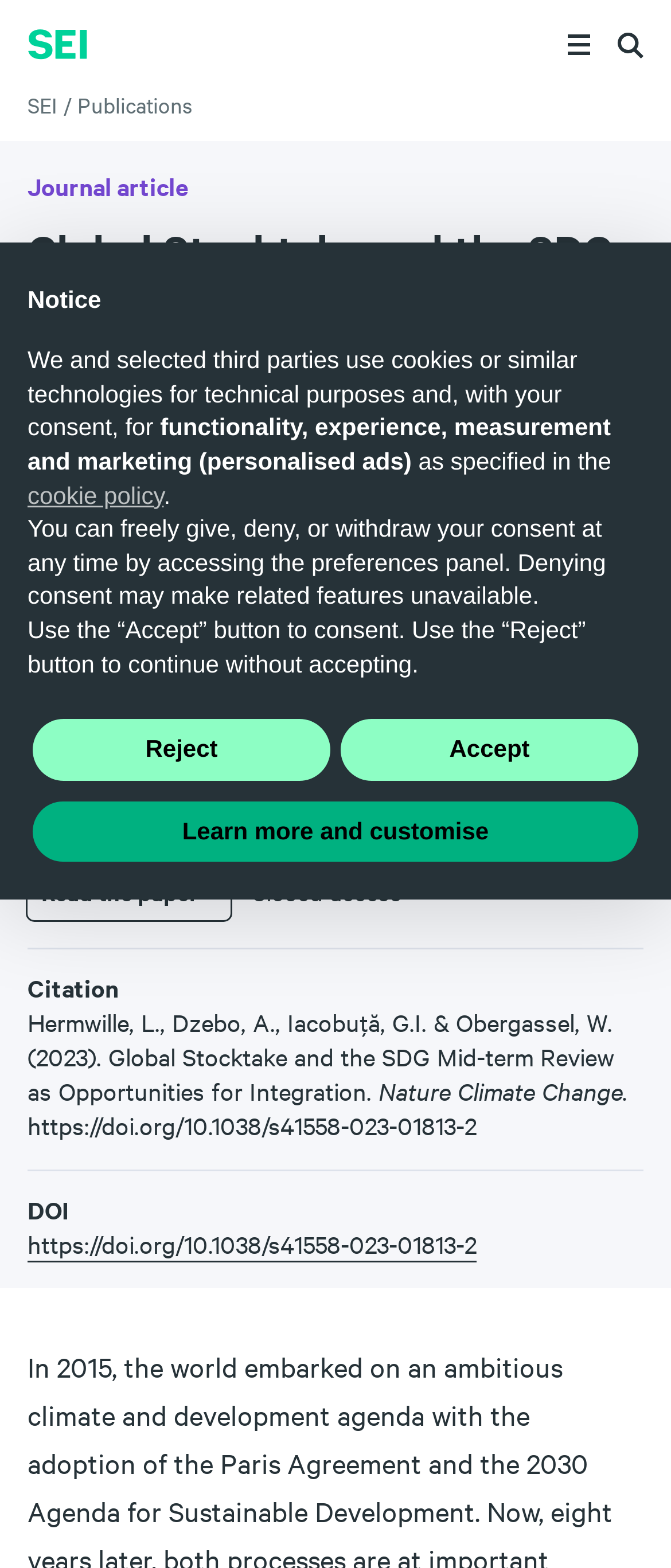Please provide a detailed answer to the question below based on the screenshot: 
What is the name of the organization?

I determined the answer by looking at the link 'SEI' located at the top of the webpage, which suggests that SEI is the organization associated with the publication.